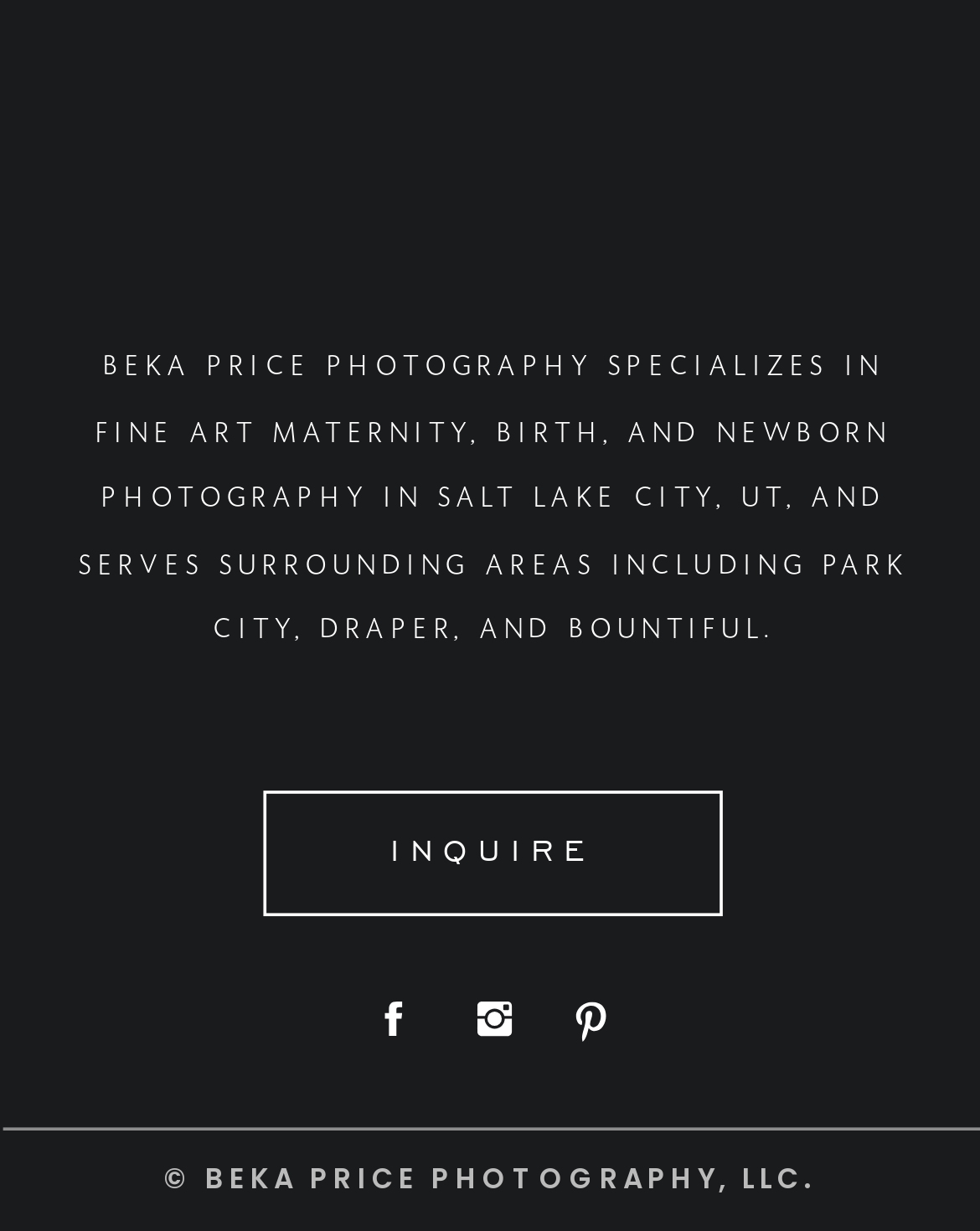Please provide the bounding box coordinates for the element that needs to be clicked to perform the following instruction: "View image shared on Mon May 20 2024". The coordinates should be given as four float numbers between 0 and 1, i.e., [left, top, right, bottom].

[0.656, 0.722, 0.938, 0.946]